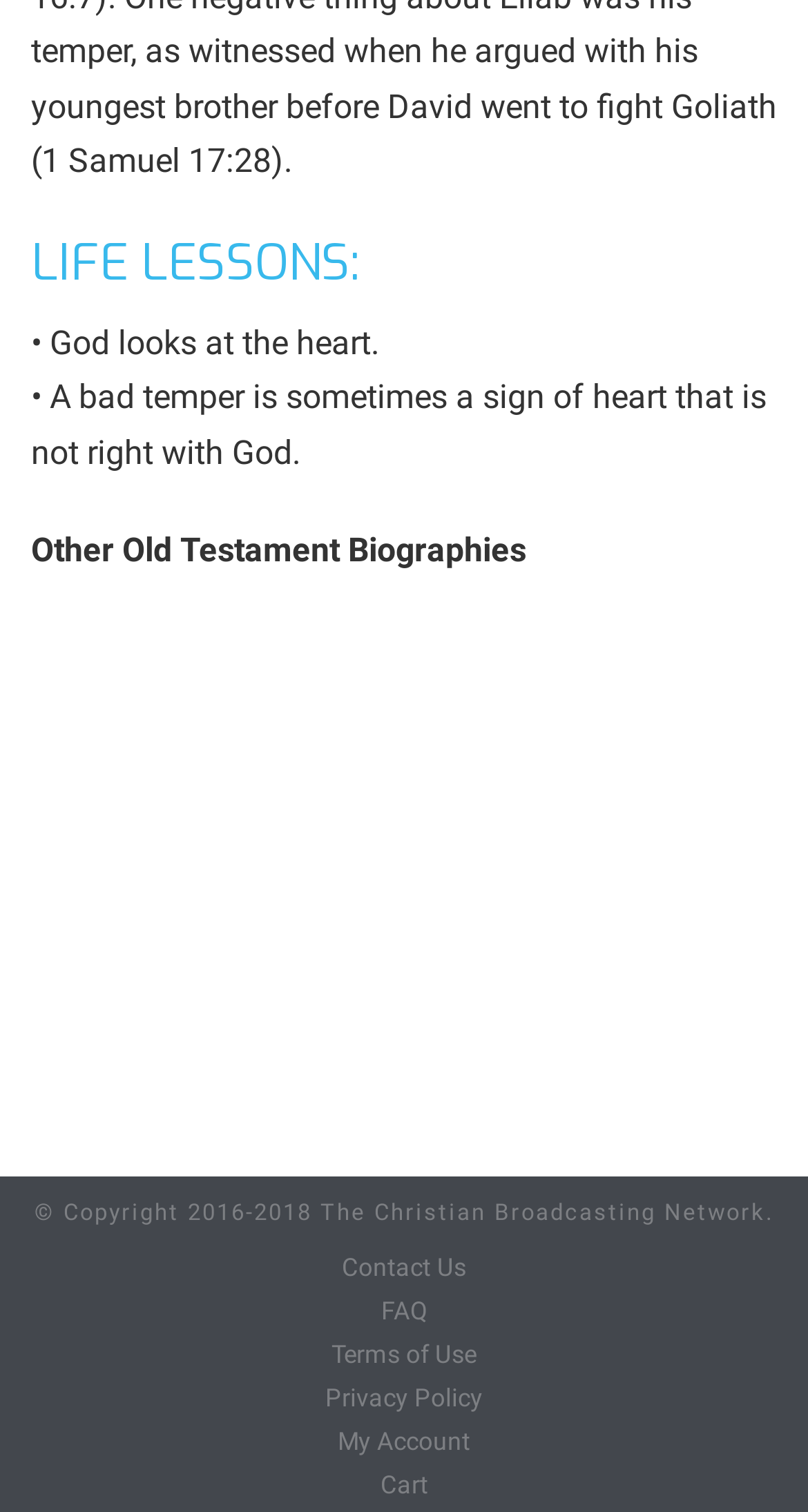What is the copyright year range?
Provide a one-word or short-phrase answer based on the image.

2016-2018